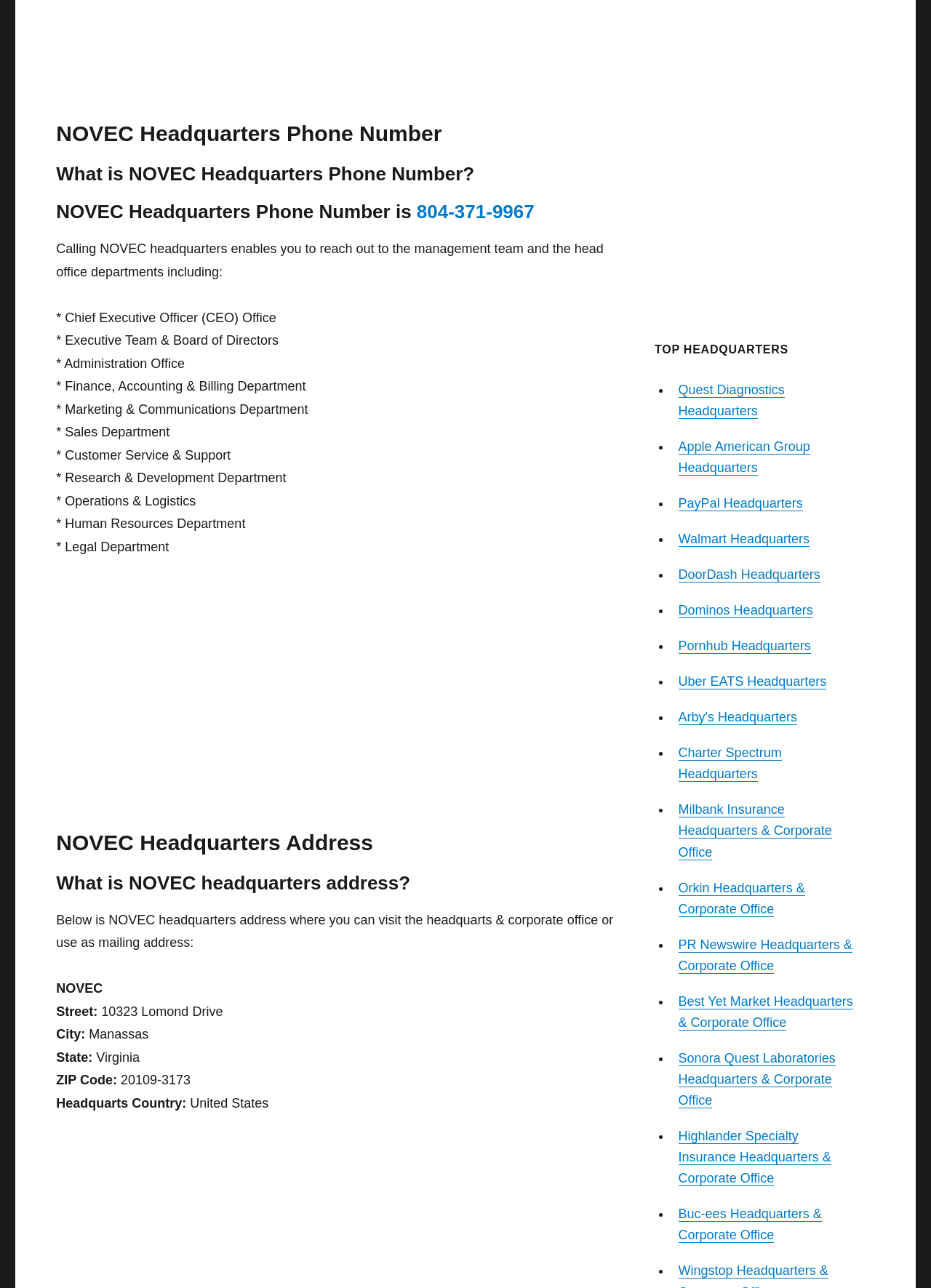Find the bounding box coordinates for the area that should be clicked to accomplish the instruction: "Check PayPal Headquarters".

[0.729, 0.385, 0.862, 0.396]